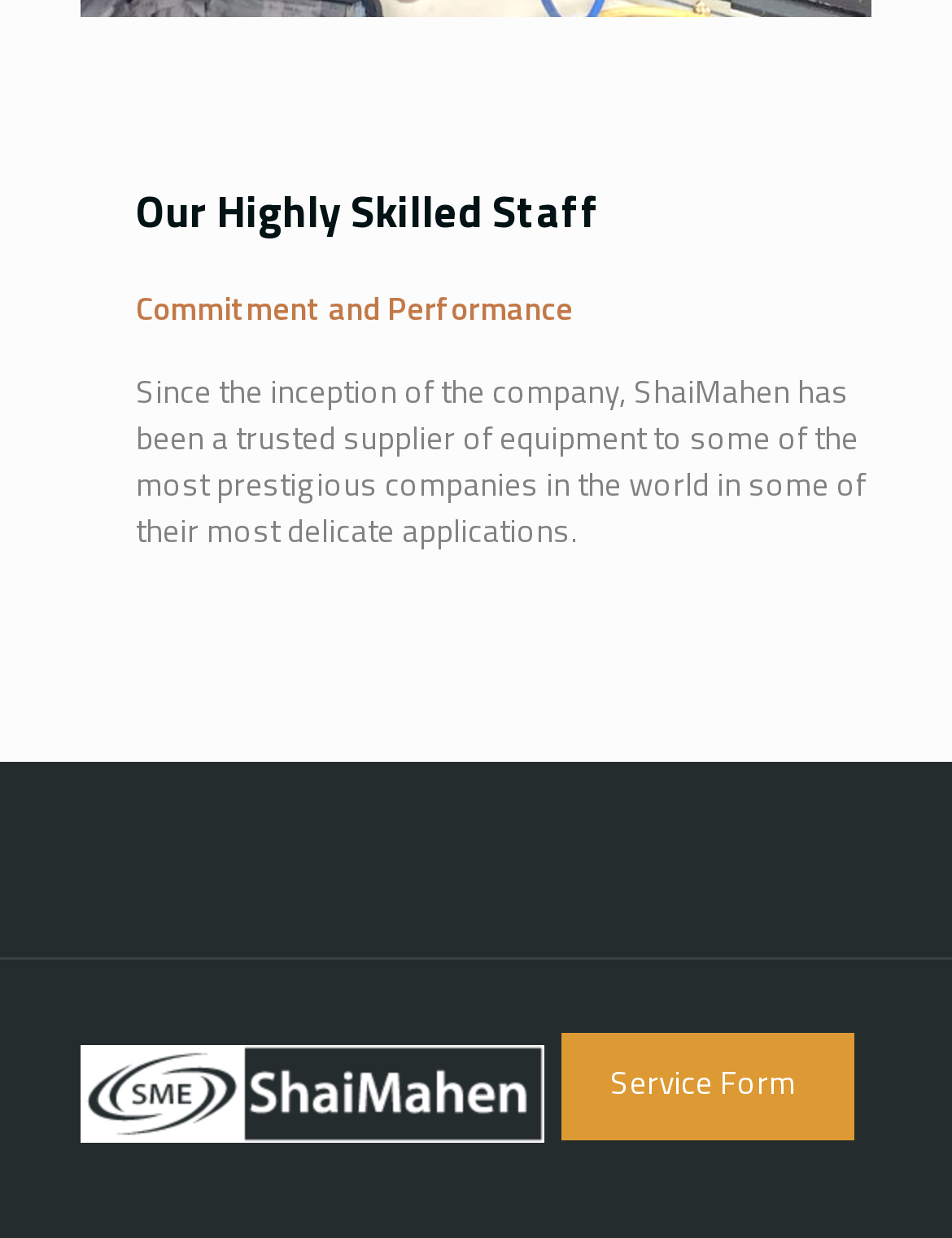Examine the screenshot and answer the question in as much detail as possible: What type of applications do the company's equipment support?

According to the StaticText element, the company's equipment is used in 'some of the most delicate applications' of prestigious companies around the world.